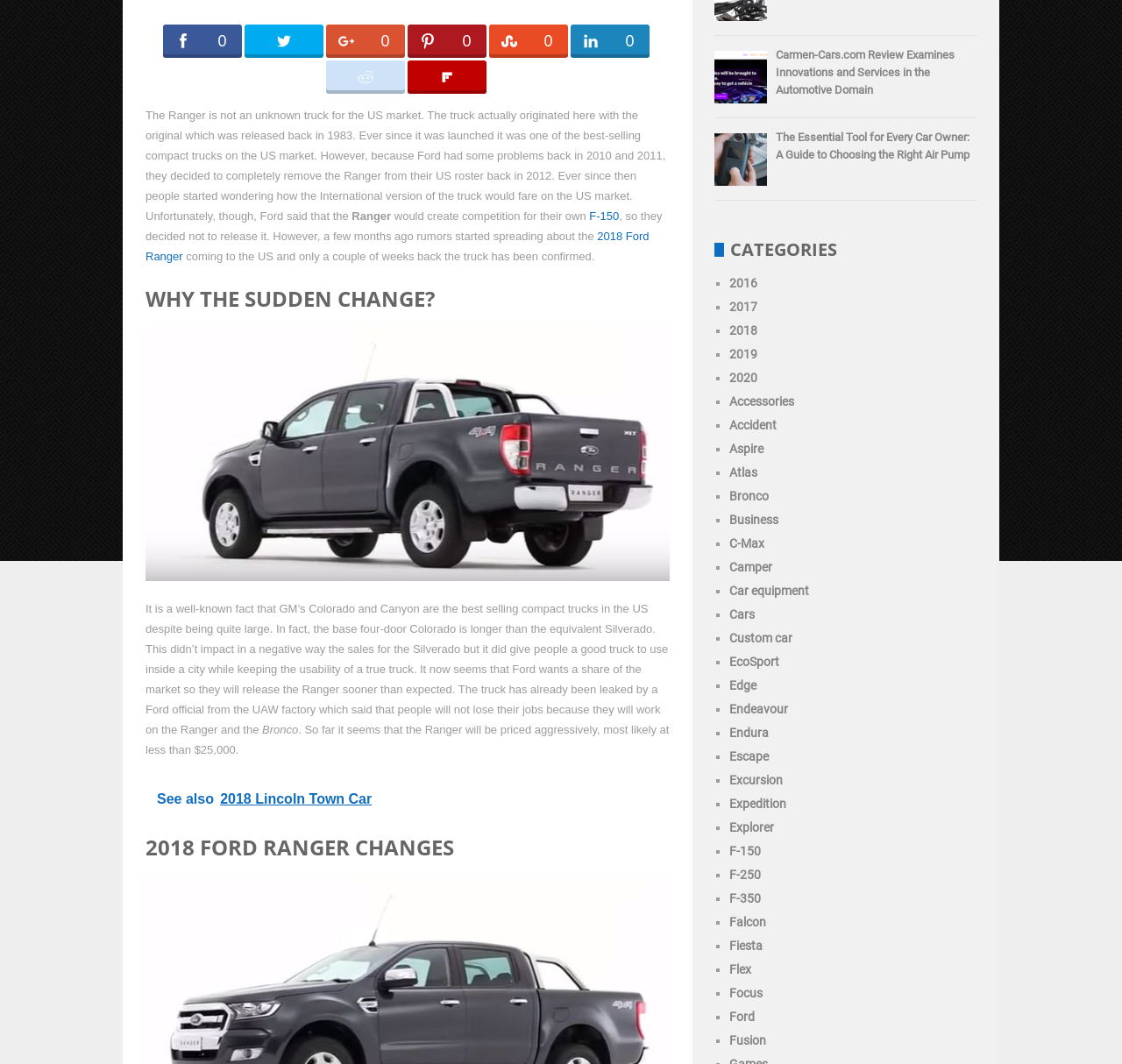Locate the bounding box of the UI element with the following description: "0".

[0.363, 0.023, 0.434, 0.055]